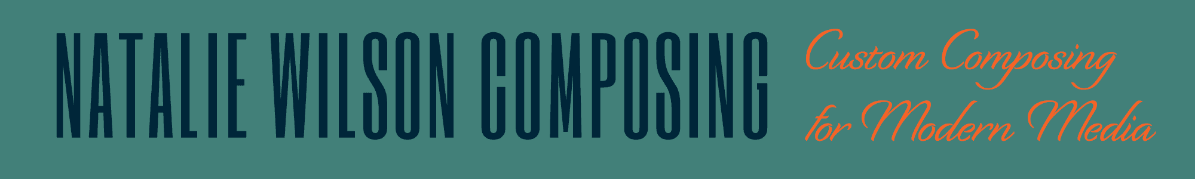Provide a short answer to the following question with just one word or phrase: What type of script is used for the phrase below the title?

Elegant script